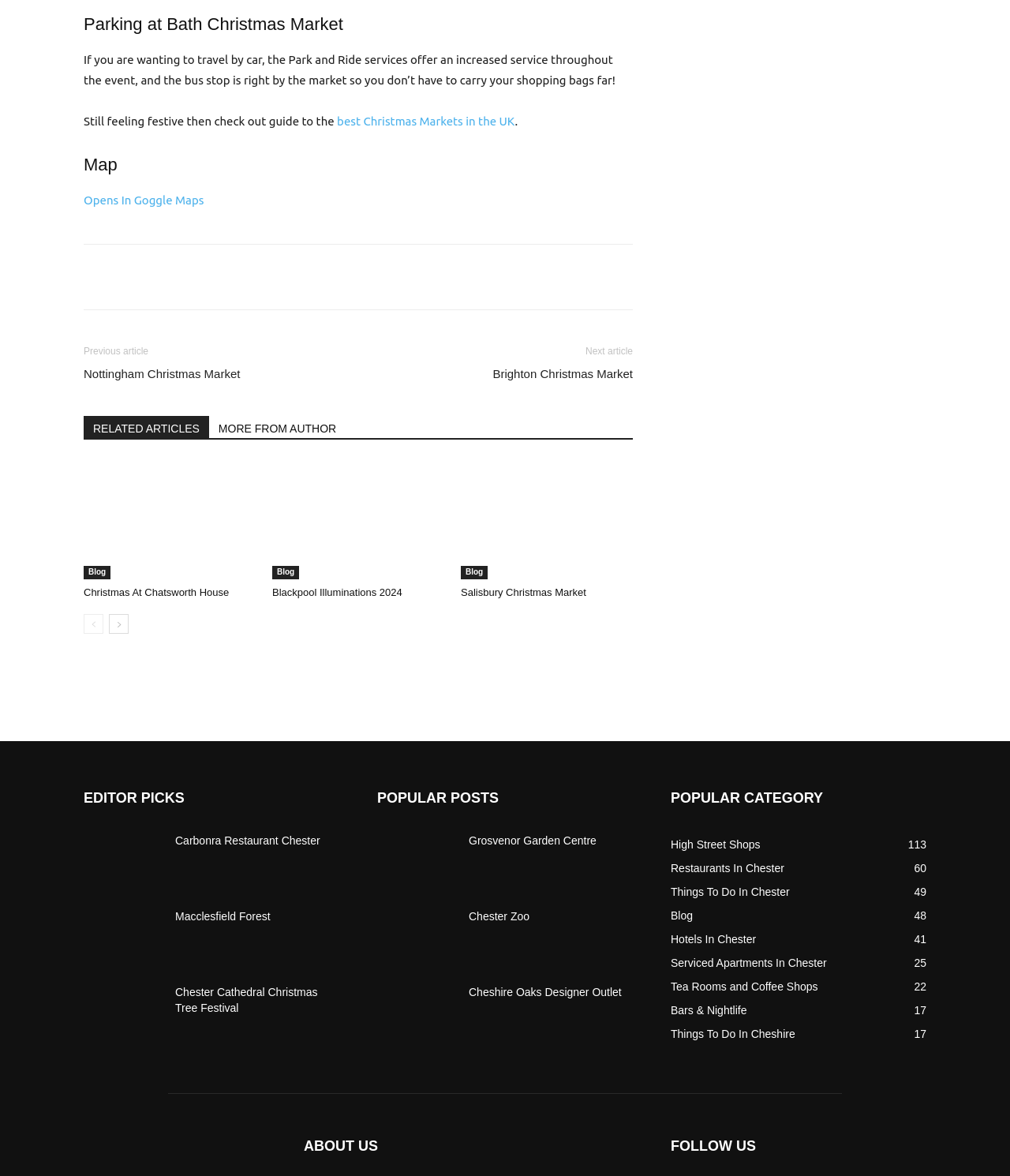Provide a single word or phrase to answer the given question: 
What is the category of the article 'Grosvenor Garden Centre'?

Popular Posts